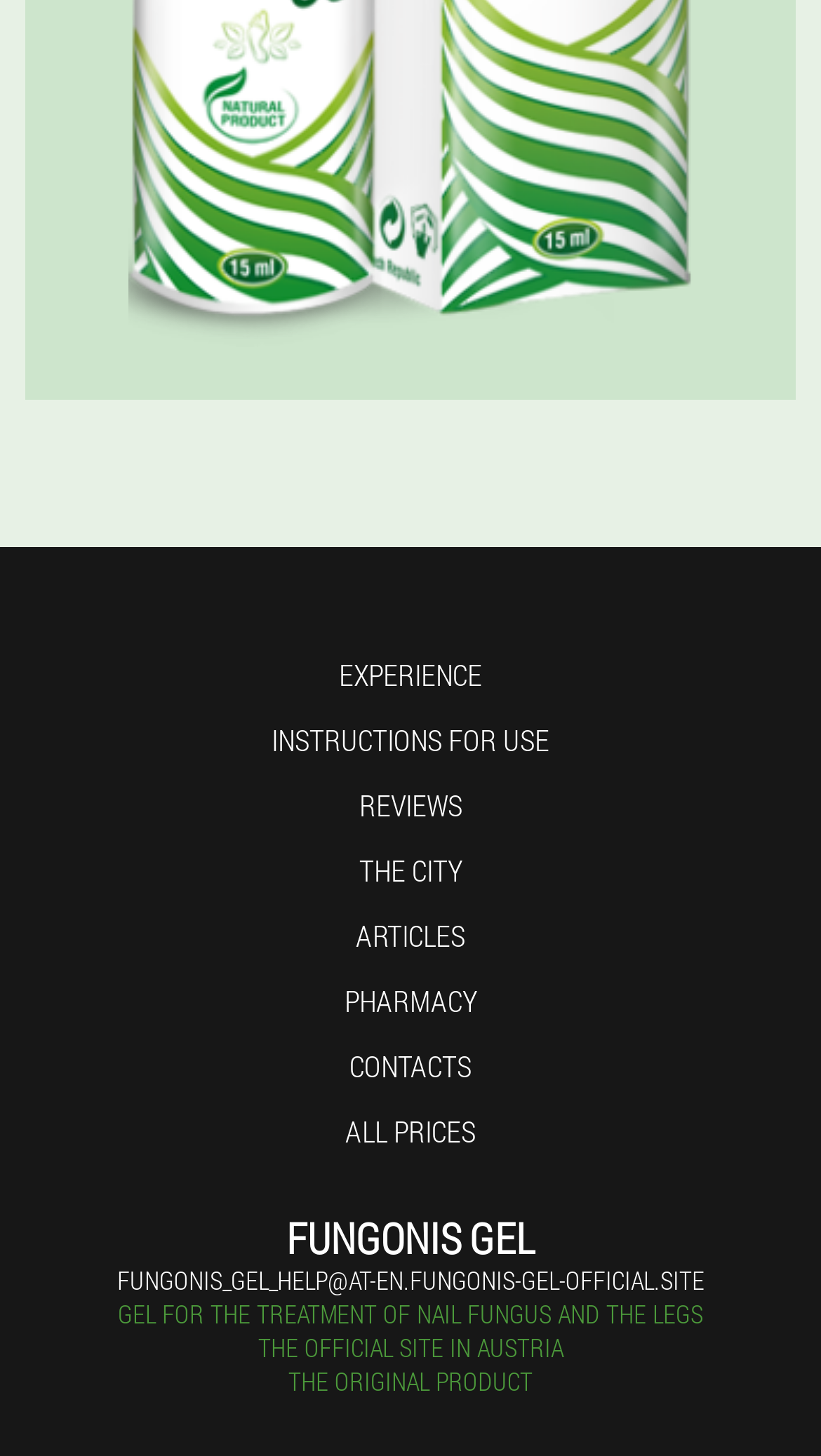Find the bounding box coordinates of the clickable area that will achieve the following instruction: "go to FUNGONIS GEL".

[0.0, 0.835, 1.0, 0.863]